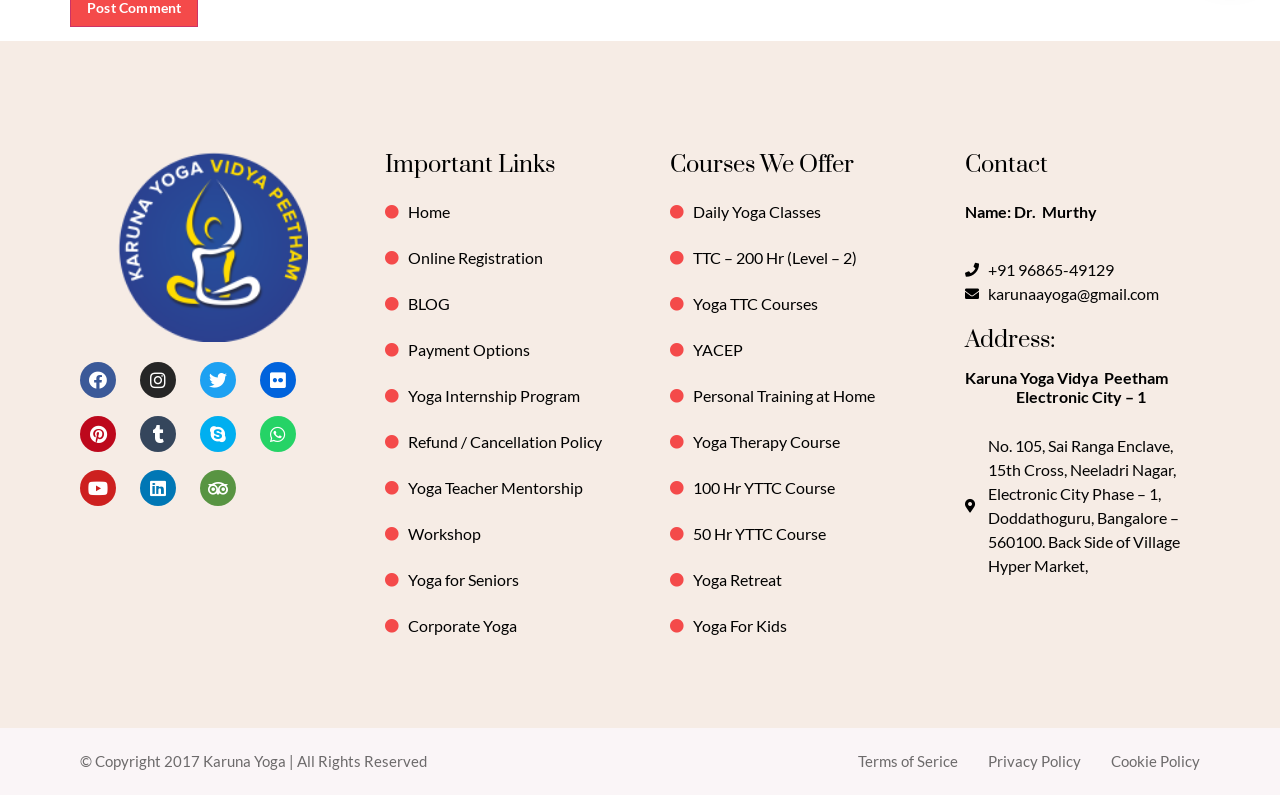Give a succinct answer to this question in a single word or phrase: 
How many social media links are available?

9